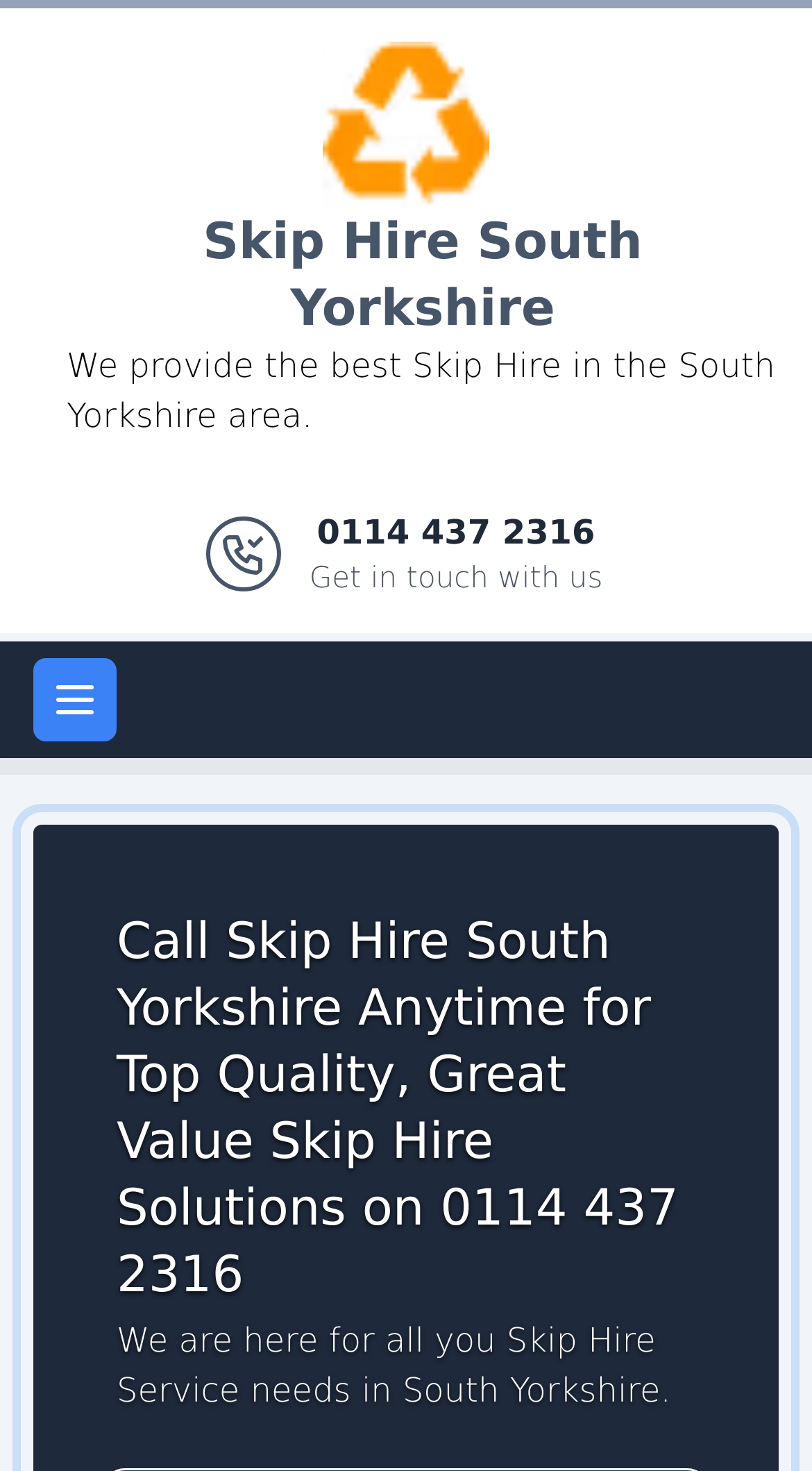What is the purpose of the company according to the webpage?
Using the screenshot, give a one-word or short phrase answer.

Provide Skip Hire services